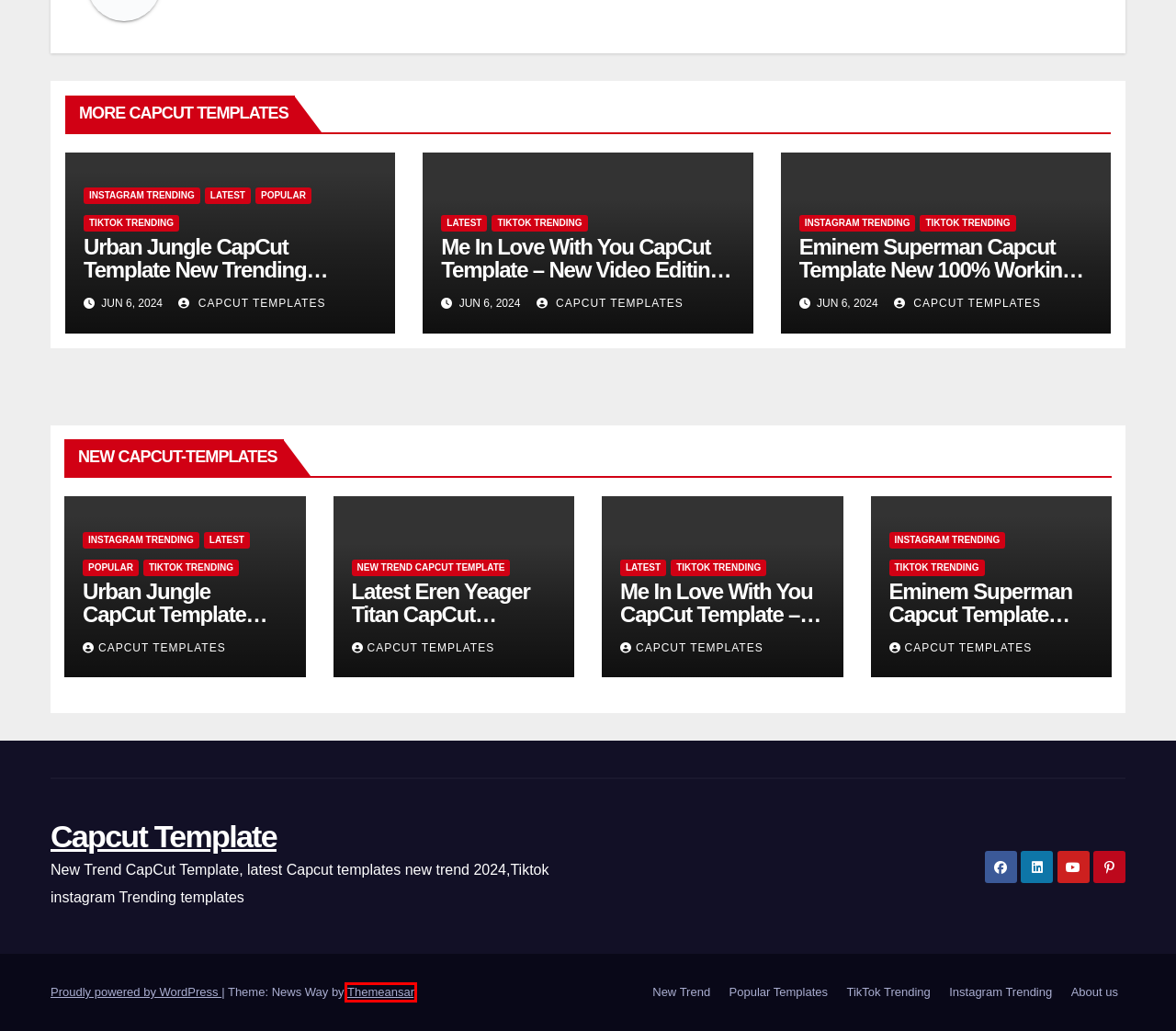Examine the screenshot of a webpage with a red bounding box around a UI element. Your task is to identify the webpage description that best corresponds to the new webpage after clicking the specified element. The given options are:
A. Latest Eren Yeager Titan CapCut Template New Working Links 2024
B. Urban Jungle CapCut Template New Trending Working Links 2024
C. Beat 5/5 ANH CapCut Template Link 2023
D. Eminem Superman Capcut Template New 100% Working Links June 2024
E. Blog Tool, Publishing Platform, and CMS – WordPress.org
F. ICAL CapCut Template Link Direct Access For 2023
G. Me In Love With You CapCut Template - New Video Editing Links 2024
H. Premium & Free WordPress Themes | ThemeAnsar

H